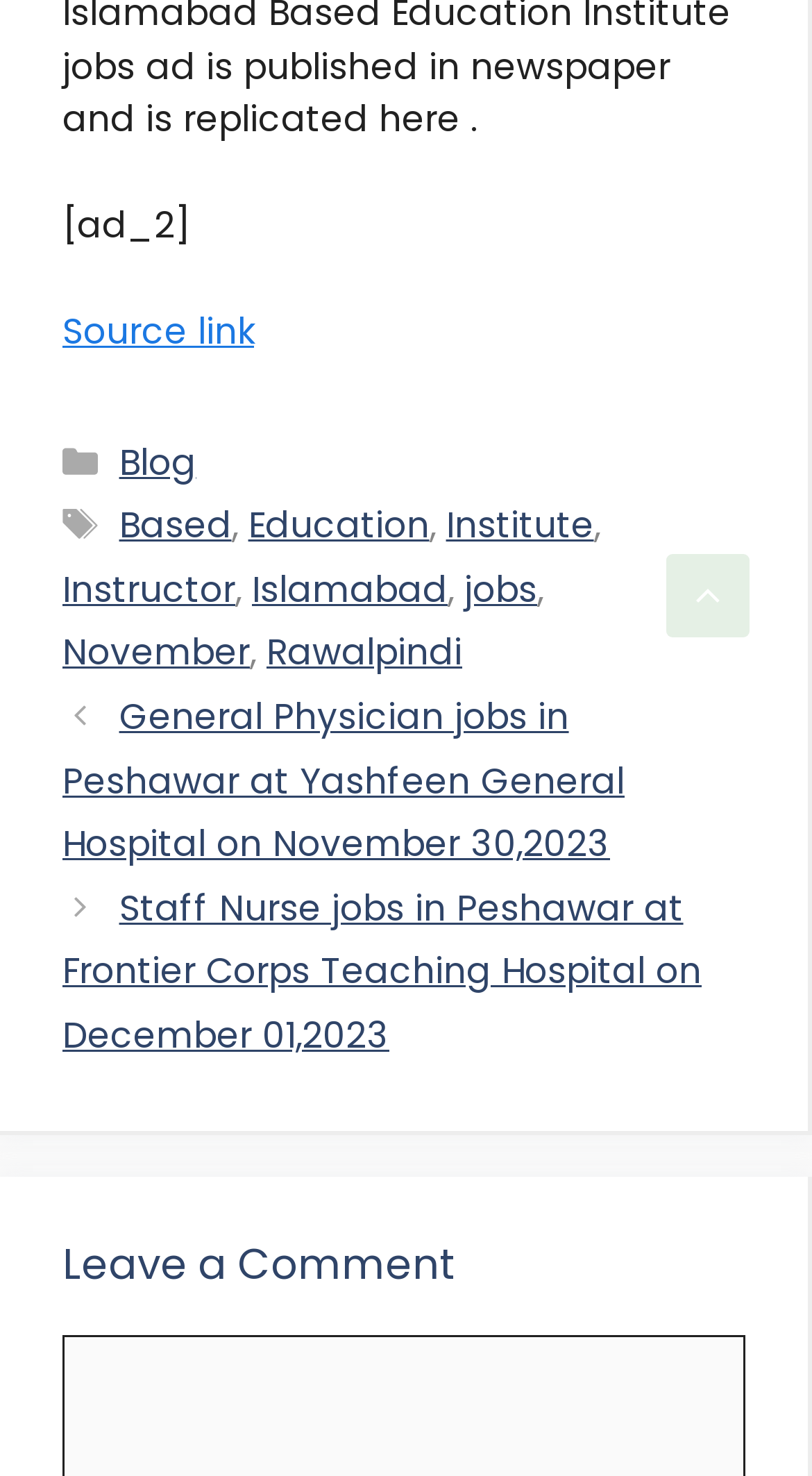Provide the bounding box coordinates, formatted as (top-left x, top-left y, bottom-right x, bottom-right y), with all values being floating point numbers between 0 and 1. Identify the bounding box of the UI element that matches the description: Afwijzen

None